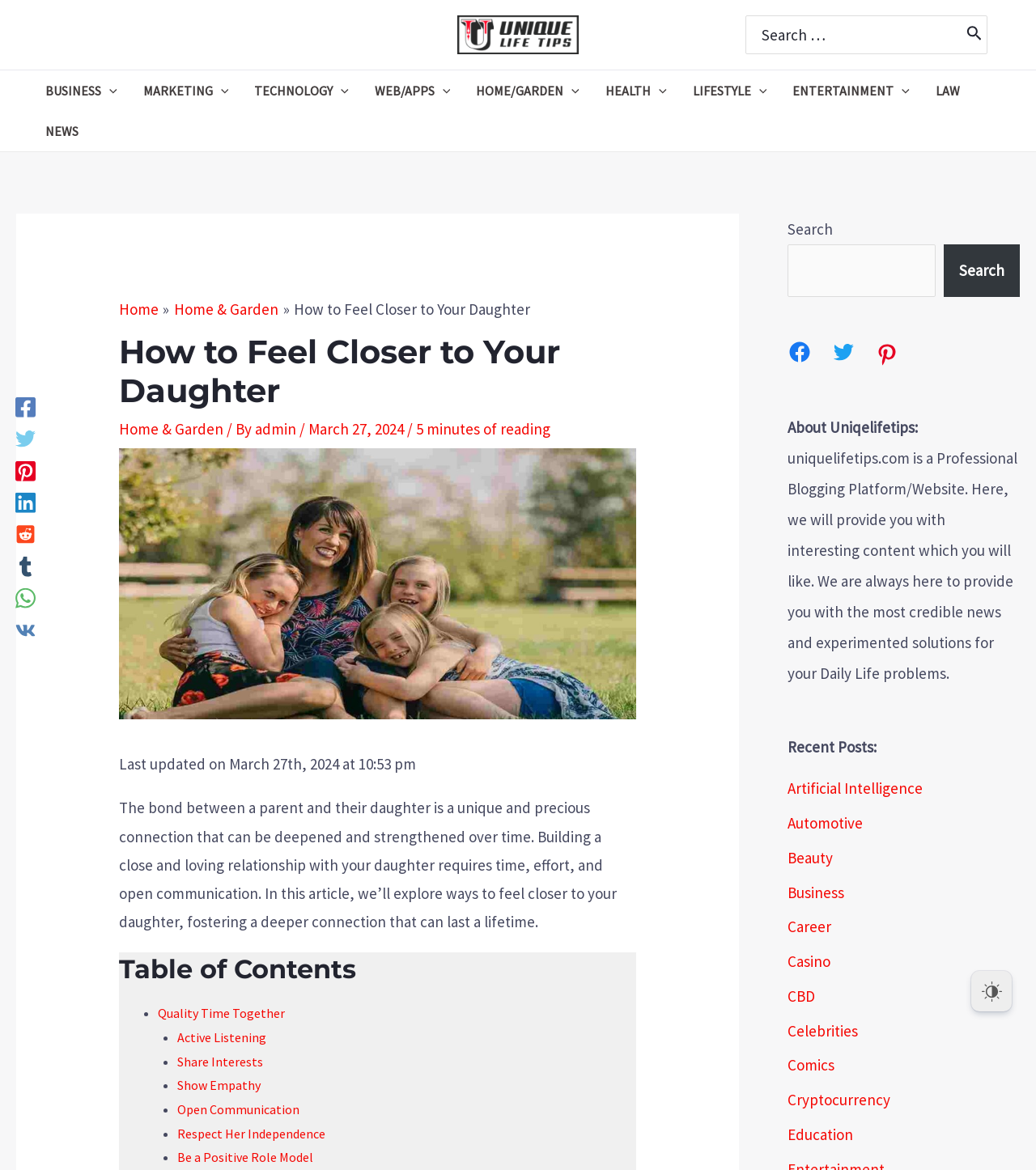How many social media links are available?
Look at the screenshot and give a one-word or phrase answer.

7